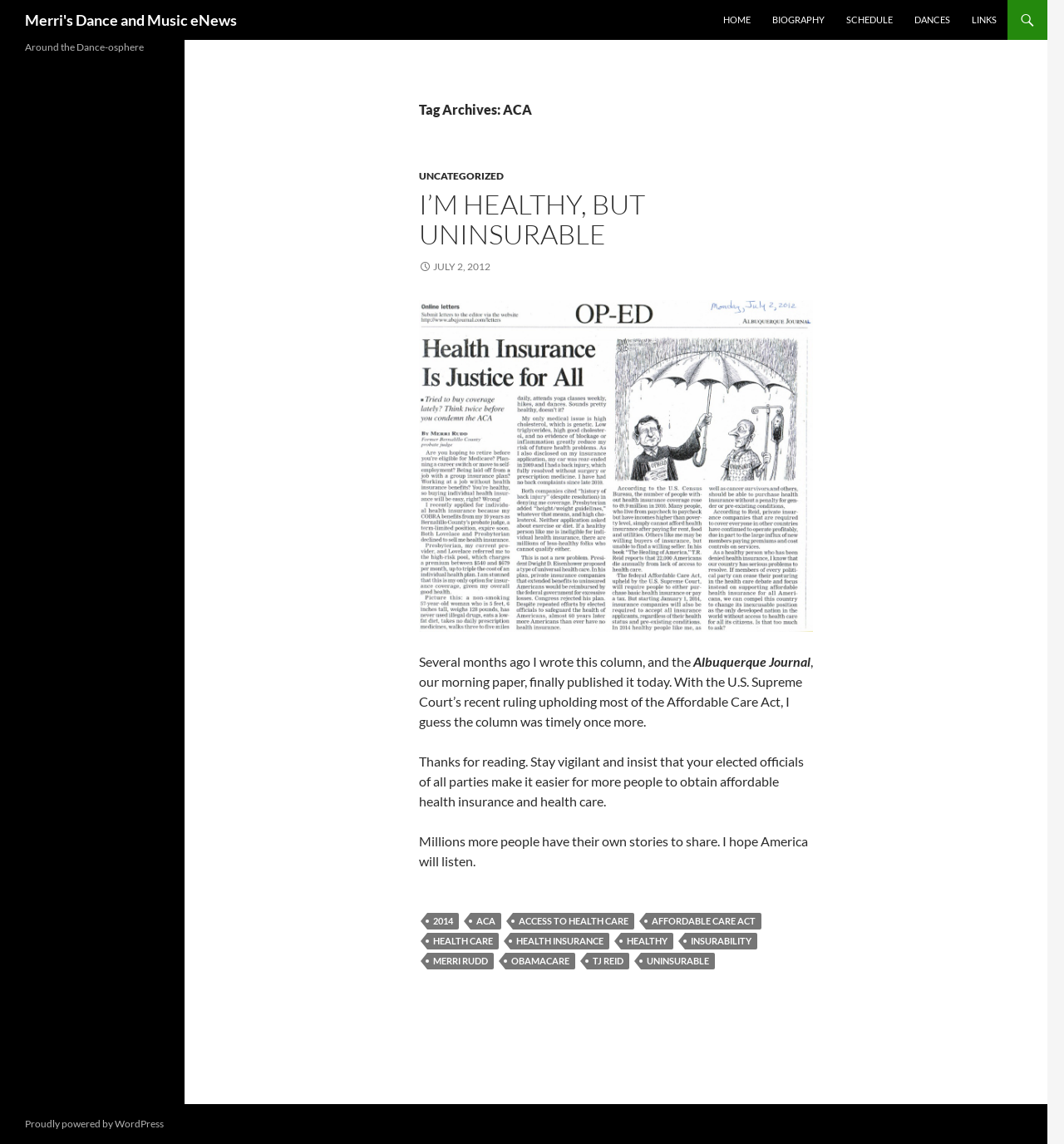Please locate the bounding box coordinates for the element that should be clicked to achieve the following instruction: "explore dances". Ensure the coordinates are given as four float numbers between 0 and 1, i.e., [left, top, right, bottom].

[0.85, 0.0, 0.902, 0.035]